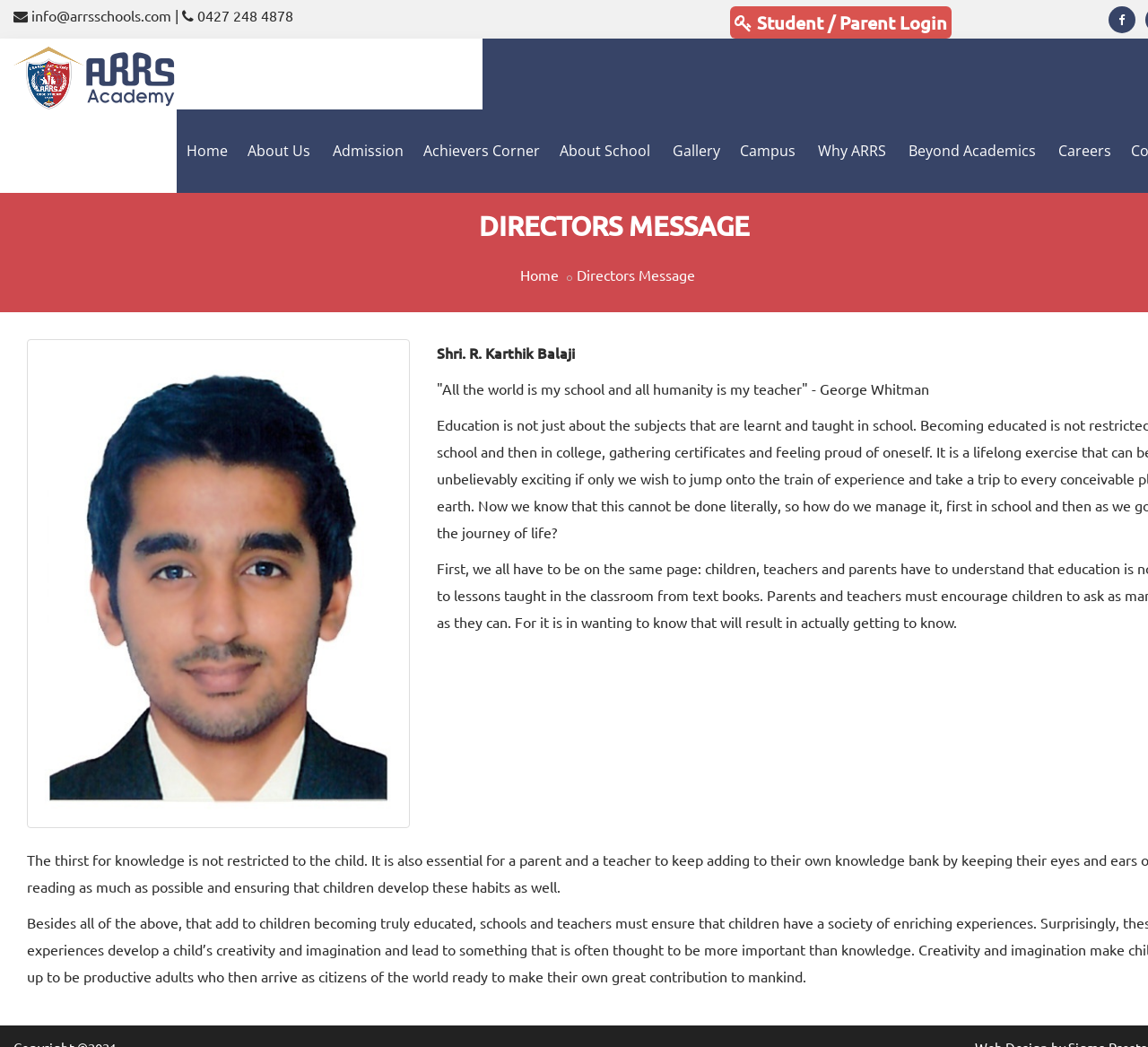Identify the bounding box coordinates for the UI element described as follows: "Beyond academics". Ensure the coordinates are four float numbers between 0 and 1, formatted as [left, top, right, bottom].

[0.783, 0.128, 0.913, 0.161]